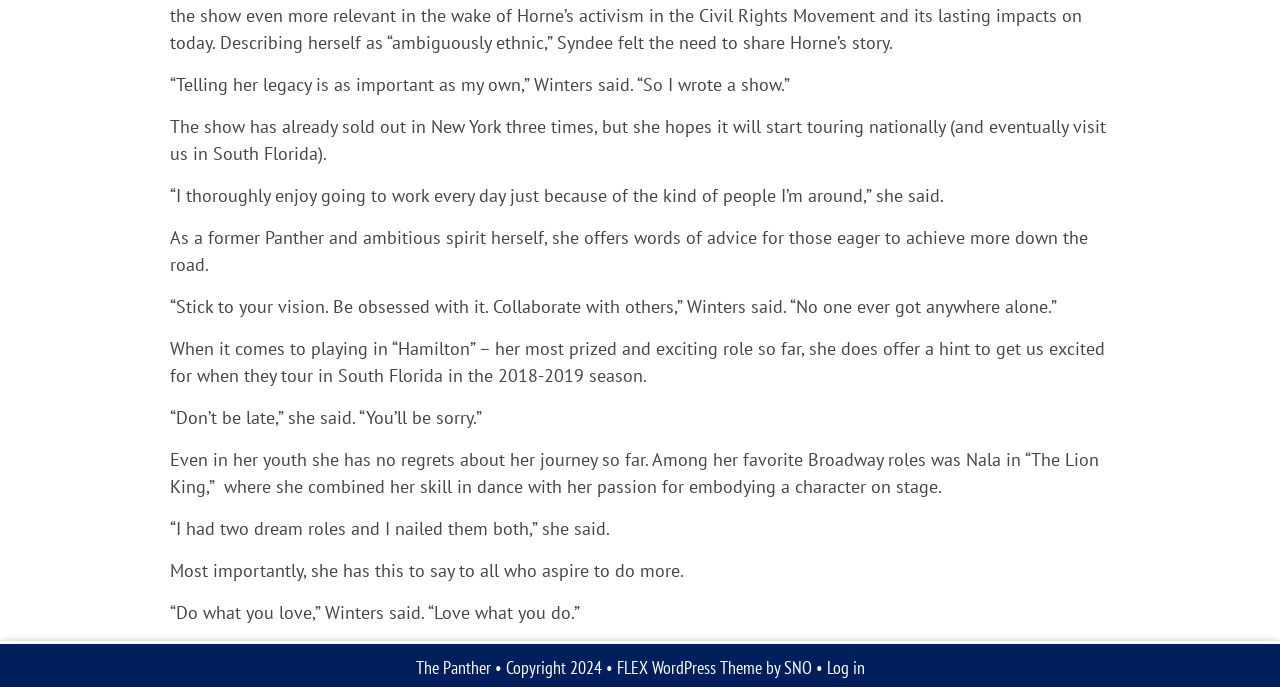What is the role that Winters played in 'The Lion King'?
Please use the image to deliver a detailed and complete answer.

According to the article, Winters played the role of Nala in 'The Lion King', which was one of her favorite Broadway roles.